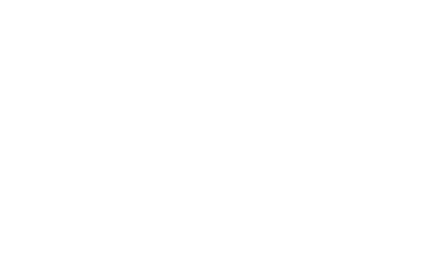What products does the company specialize in?
Using the information presented in the image, please offer a detailed response to the question.

According to the description, the company specializes in a variety of products, including personal care items such as skincare, hair growth, and body care products, which suggests that the company's main focus is on providing products for personal care and well-being.